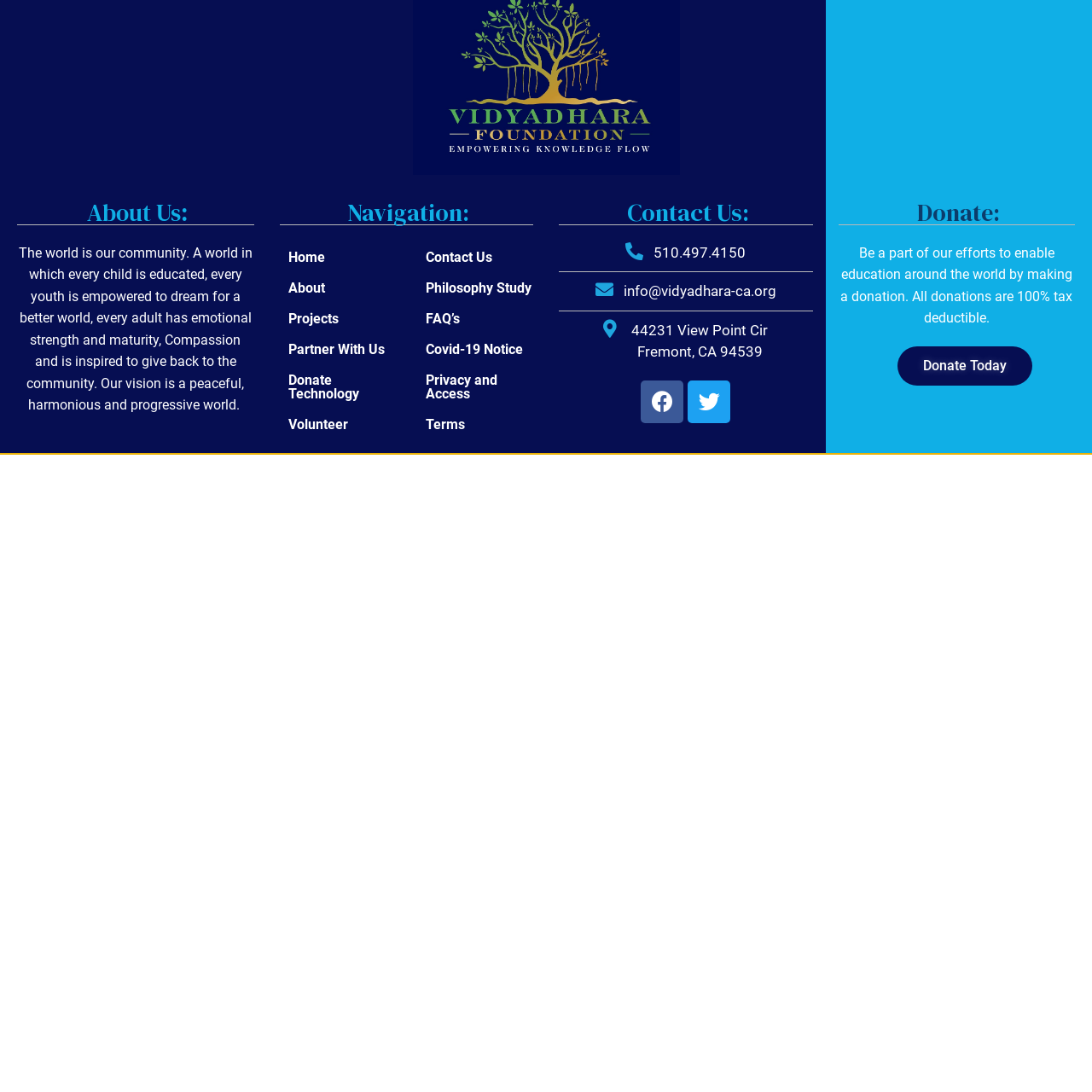Please locate the clickable area by providing the bounding box coordinates to follow this instruction: "Click on the Donate Today button".

[0.822, 0.317, 0.946, 0.353]